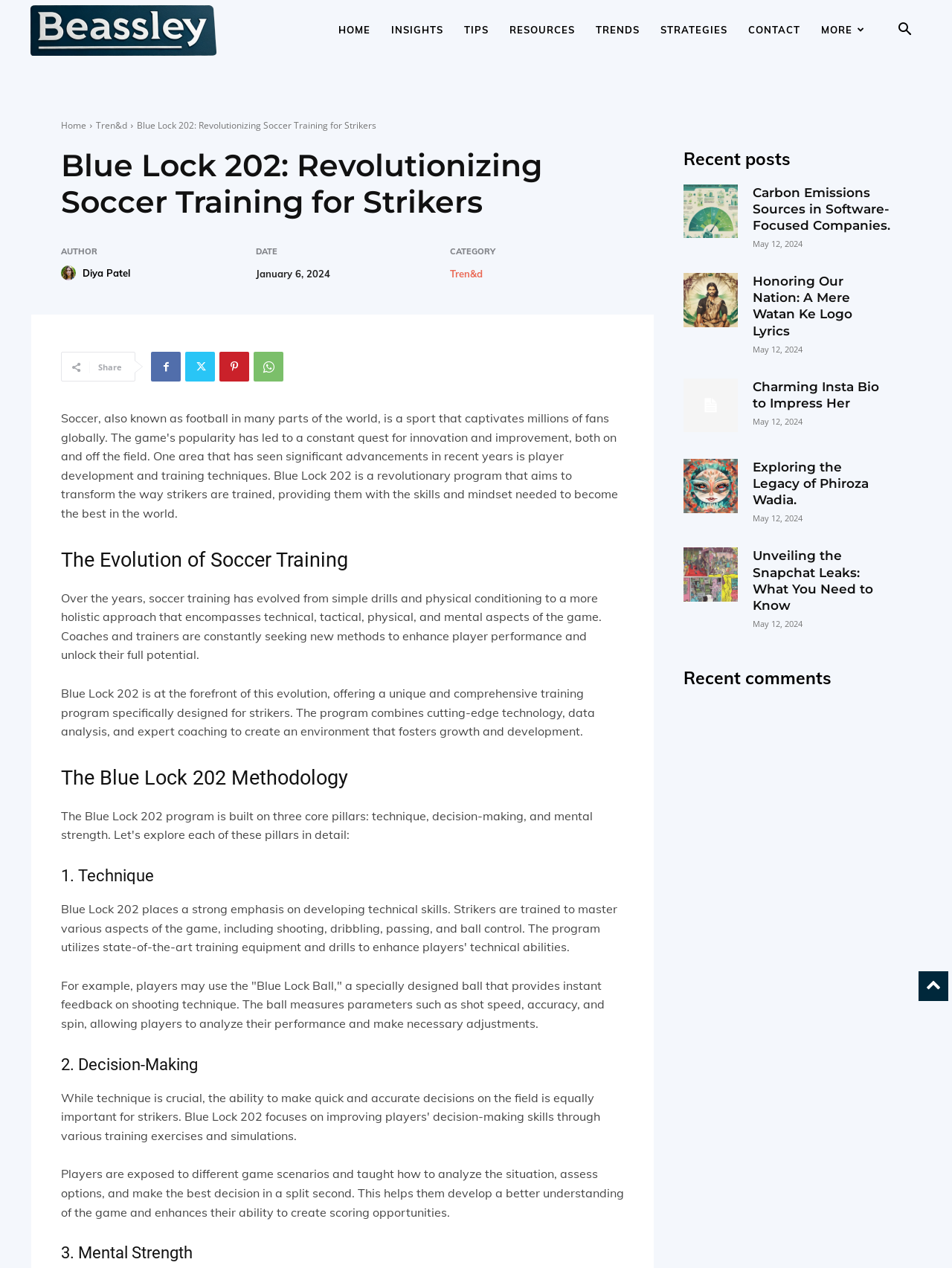What is the category of this article?
Look at the image and provide a detailed response to the question.

I found the category of the article by looking at the 'CATEGORY' section, where it says 'Trend'.